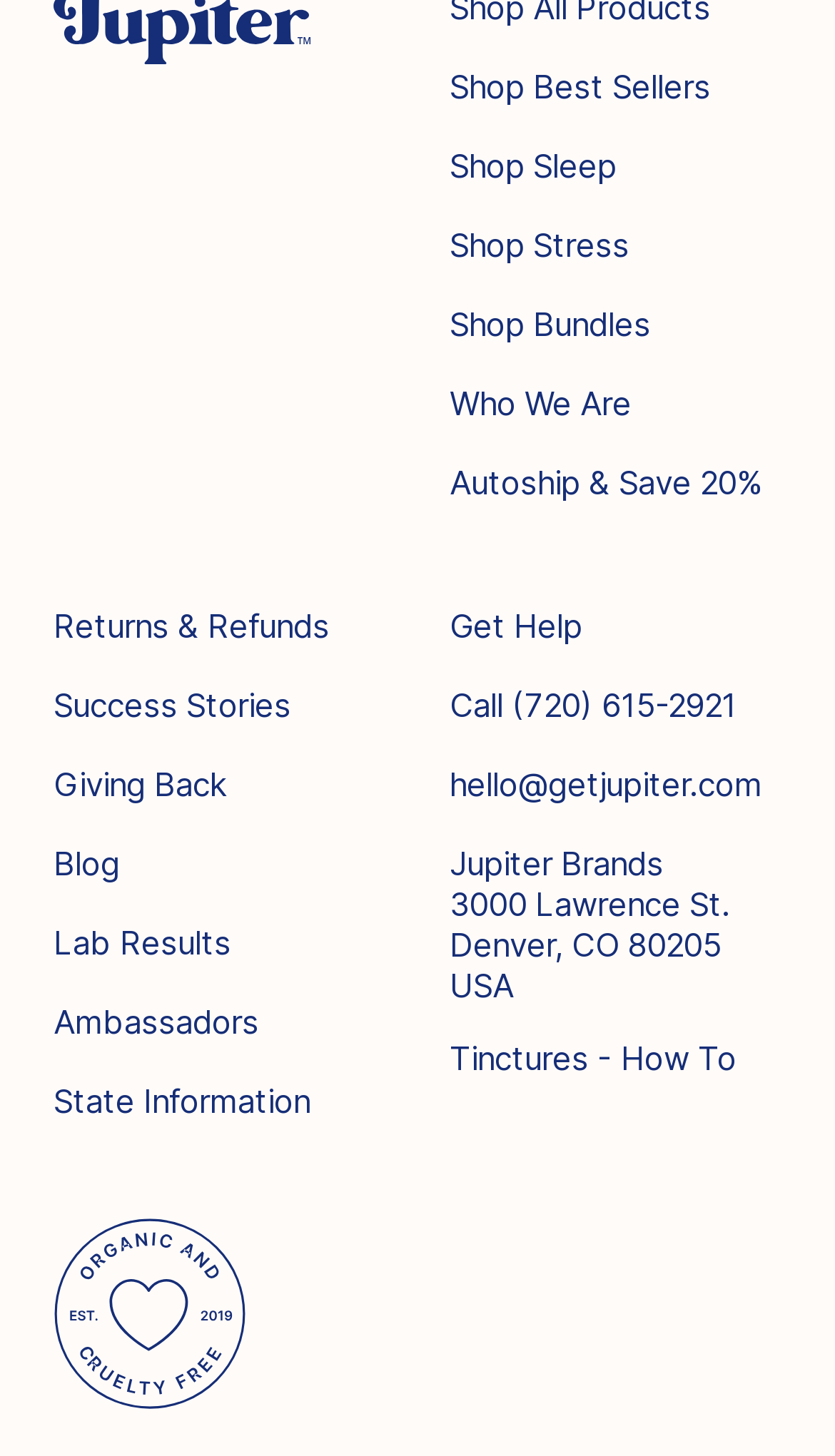Extract the bounding box coordinates for the UI element described by the text: "X". The coordinates should be in the form of [left, top, right, bottom] with values between 0 and 1.

None